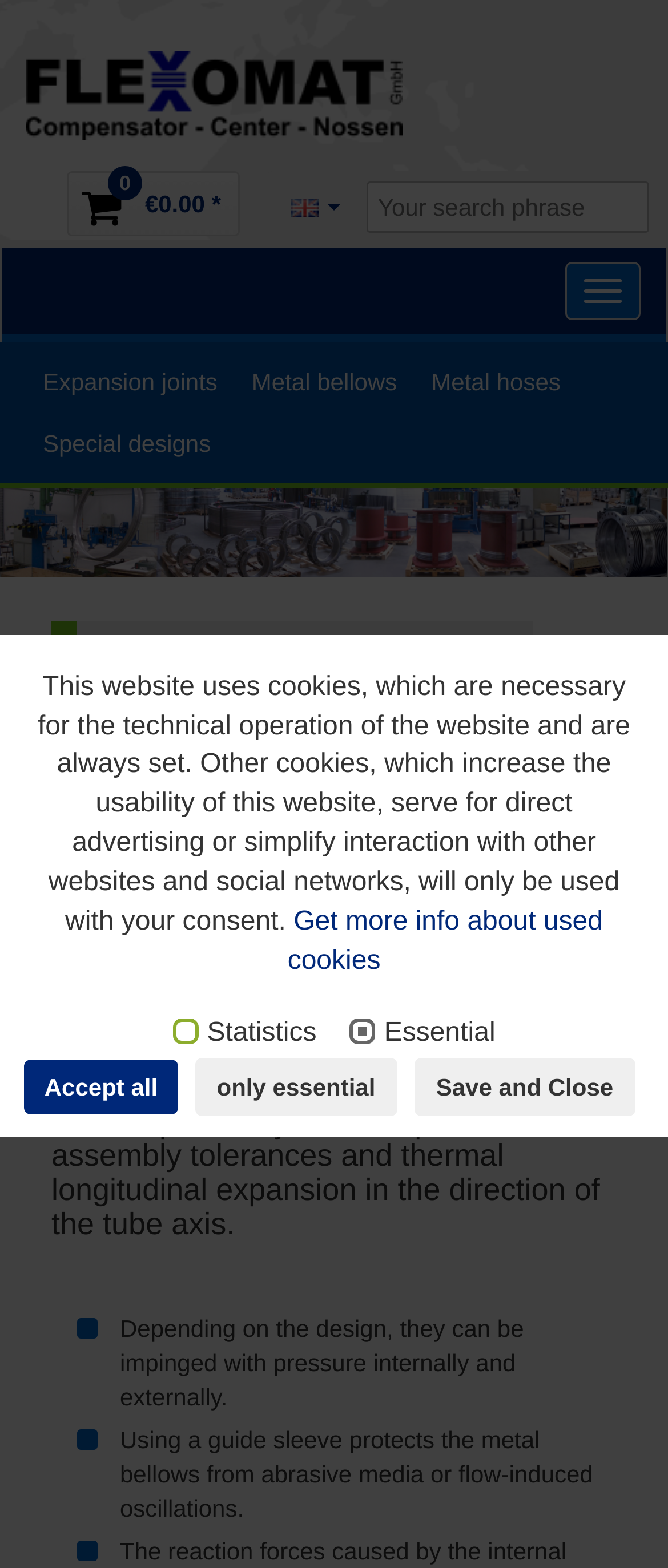Highlight the bounding box coordinates of the region I should click on to meet the following instruction: "Expand the navigation menu".

[0.846, 0.167, 0.959, 0.204]